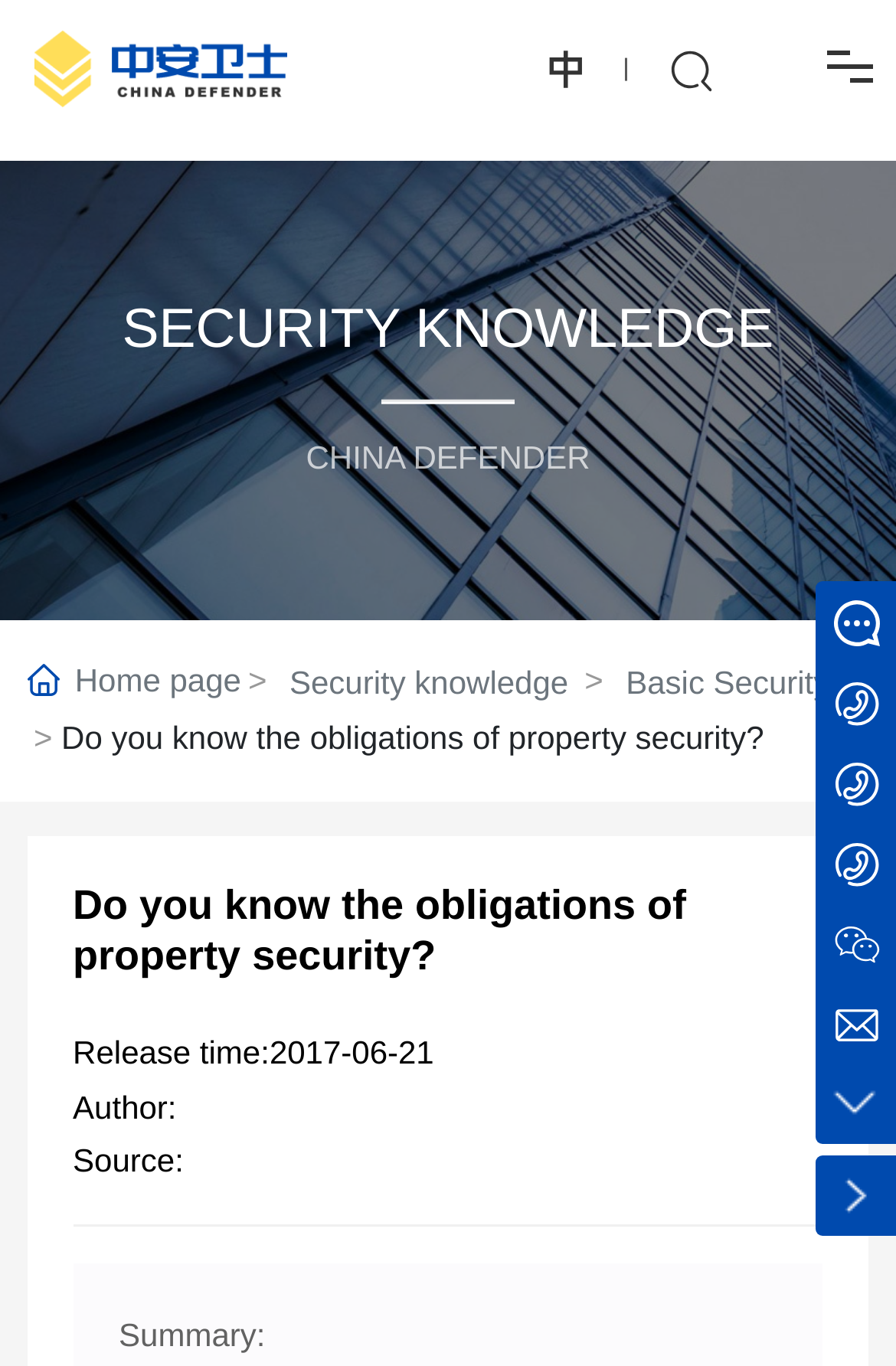Kindly provide the bounding box coordinates of the section you need to click on to fulfill the given instruction: "Check the business scope".

[0.038, 0.242, 0.333, 0.333]